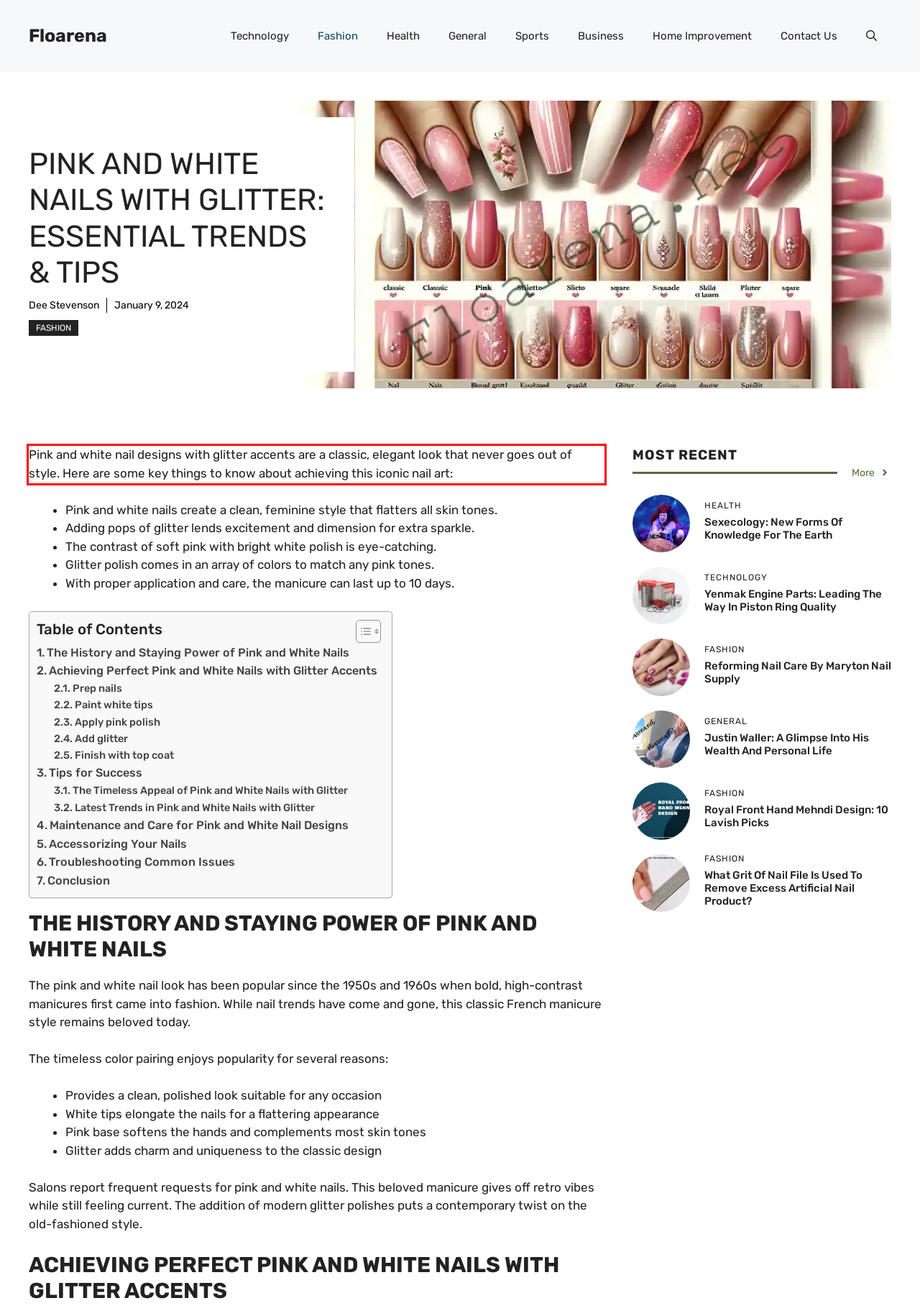Please recognize and transcribe the text located inside the red bounding box in the webpage image.

Pink and white nail designs with glitter accents are a classic, elegant look that never goes out of style. Here are some key things to know about achieving this iconic nail art: